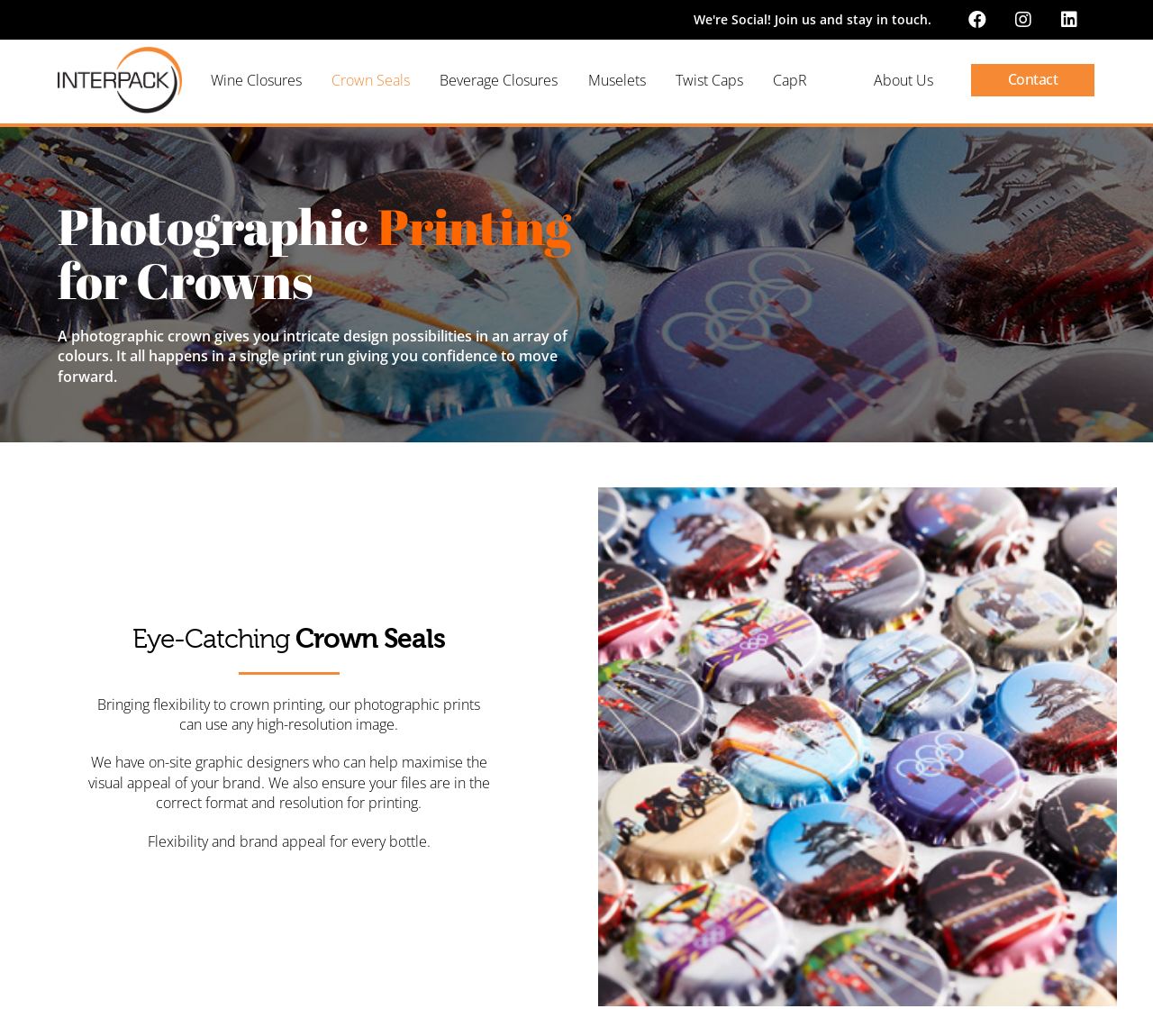What service does the company offer for crown printing?
Based on the image, give a one-word or short phrase answer.

Graphic design